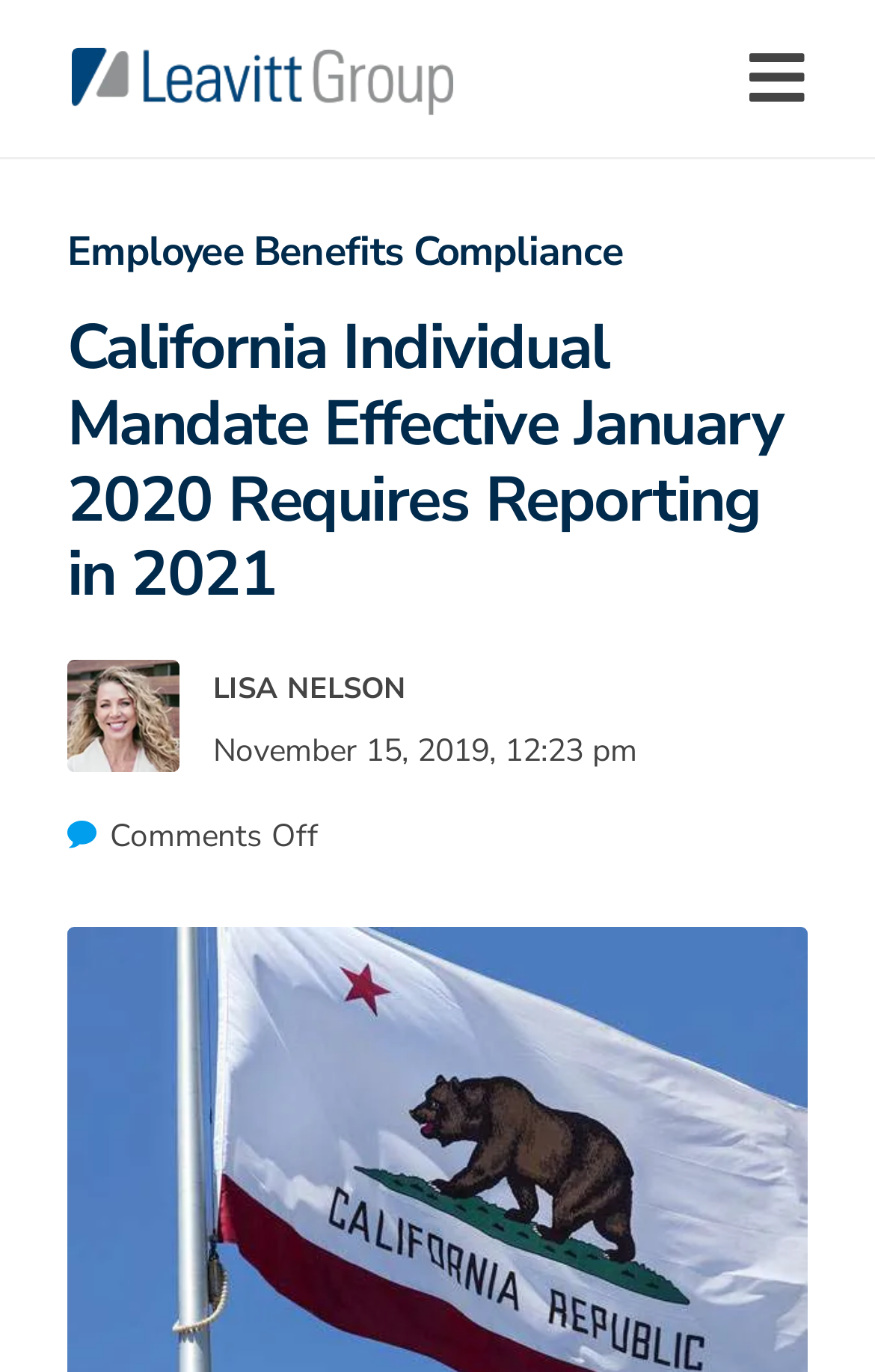Show the bounding box coordinates for the HTML element described as: "Lisa Nelson".

[0.077, 0.481, 0.923, 0.525]